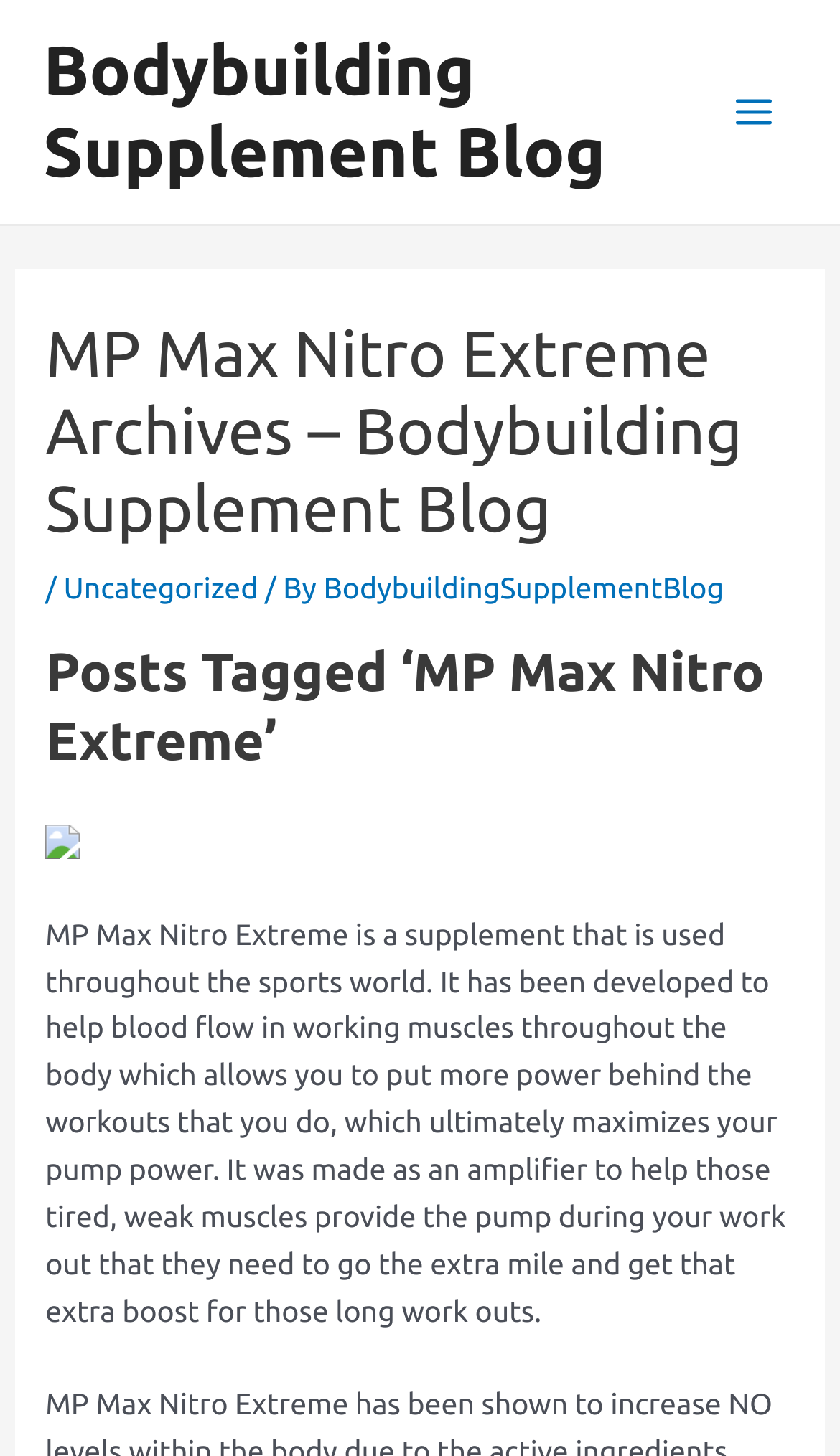Provide a short, one-word or phrase answer to the question below:
What is the benefit of using MP Max Nitro Extreme?

Maximizes pump power